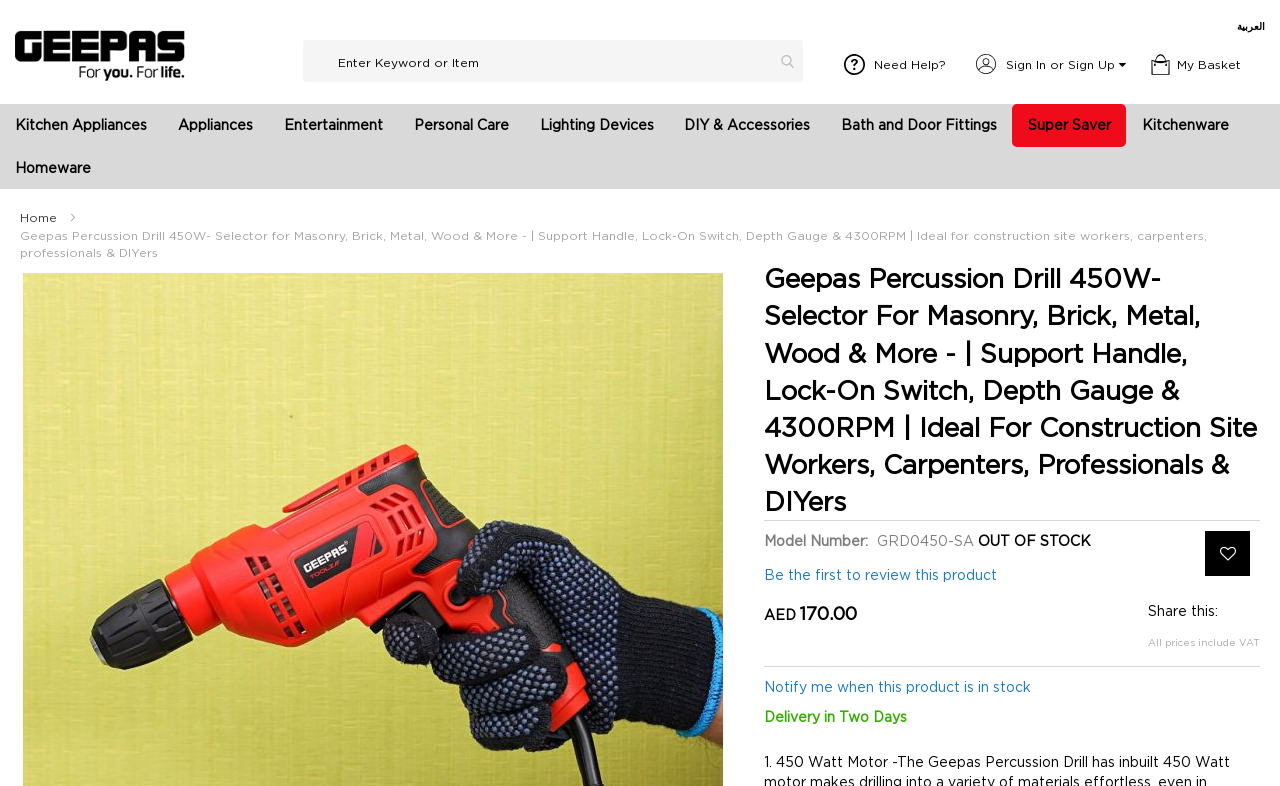Identify the bounding box coordinates of the section to be clicked to complete the task described by the following instruction: "Read the review of Woody Allen’s Midnight in Paris". The coordinates should be four float numbers between 0 and 1, formatted as [left, top, right, bottom].

None